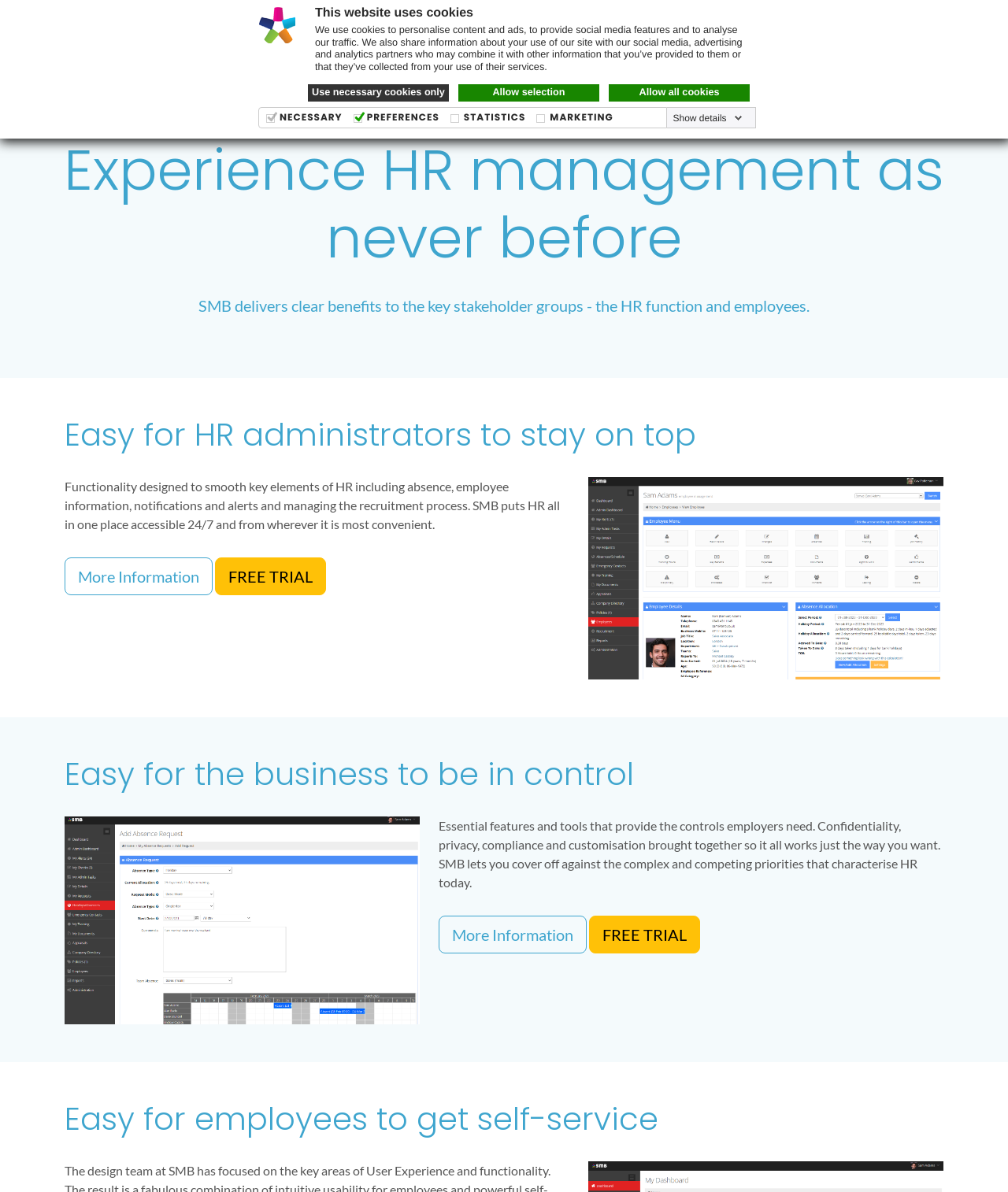Determine the bounding box coordinates for the HTML element described here: "Pricing".

[0.6, 0.0, 0.673, 0.066]